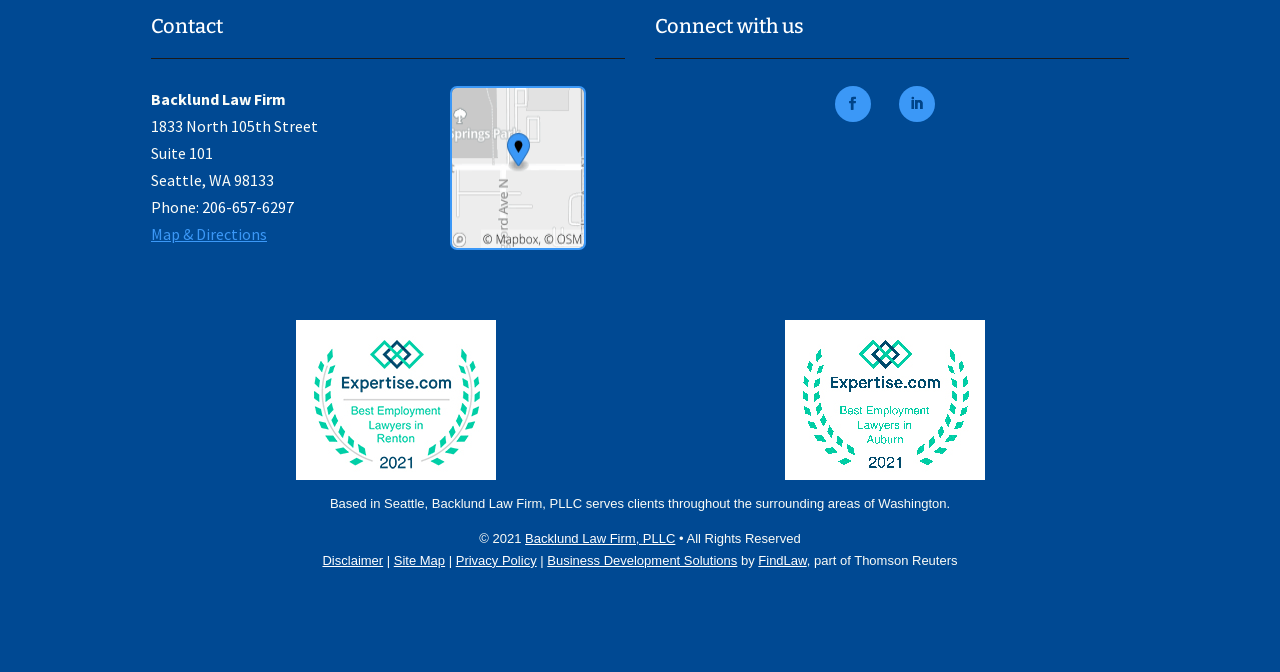Kindly determine the bounding box coordinates for the area that needs to be clicked to execute this instruction: "Visit the site map".

[0.308, 0.823, 0.348, 0.845]